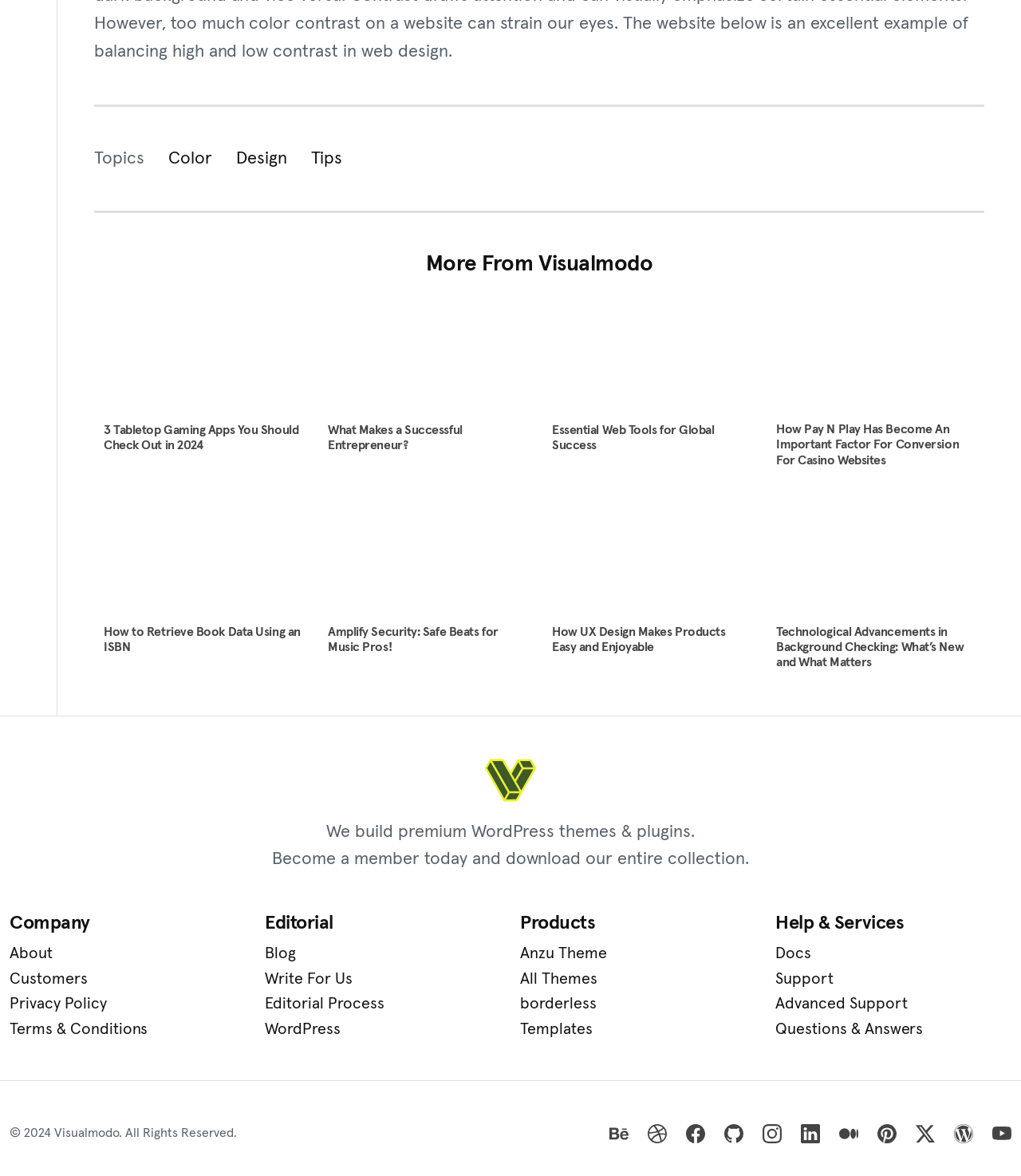Give a concise answer using one word or a phrase to the following question:
What is the purpose of the website?

To provide WordPress themes and plugins